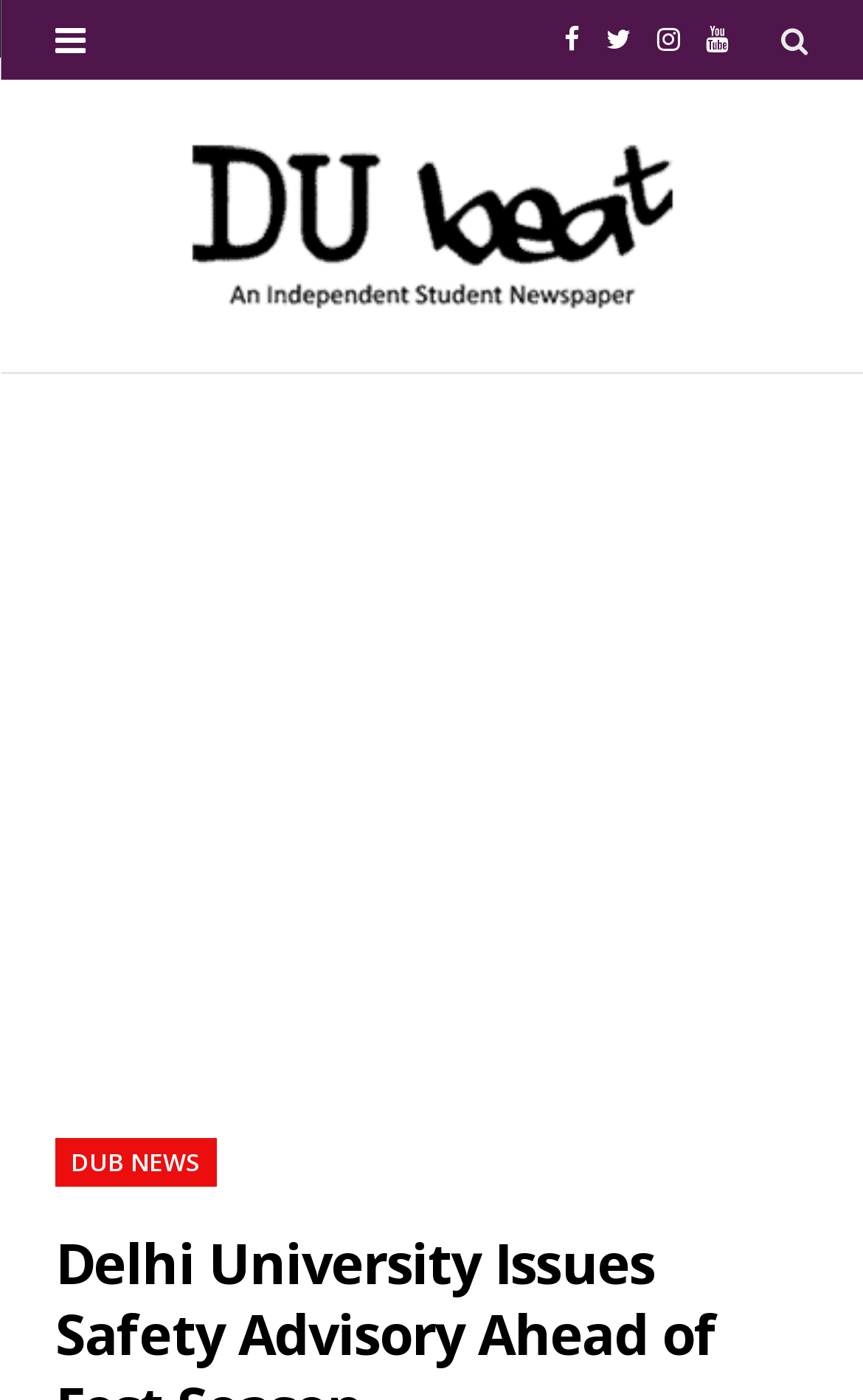Provide the bounding box coordinates of the HTML element described by the text: "DUB News".

[0.064, 0.813, 0.252, 0.848]